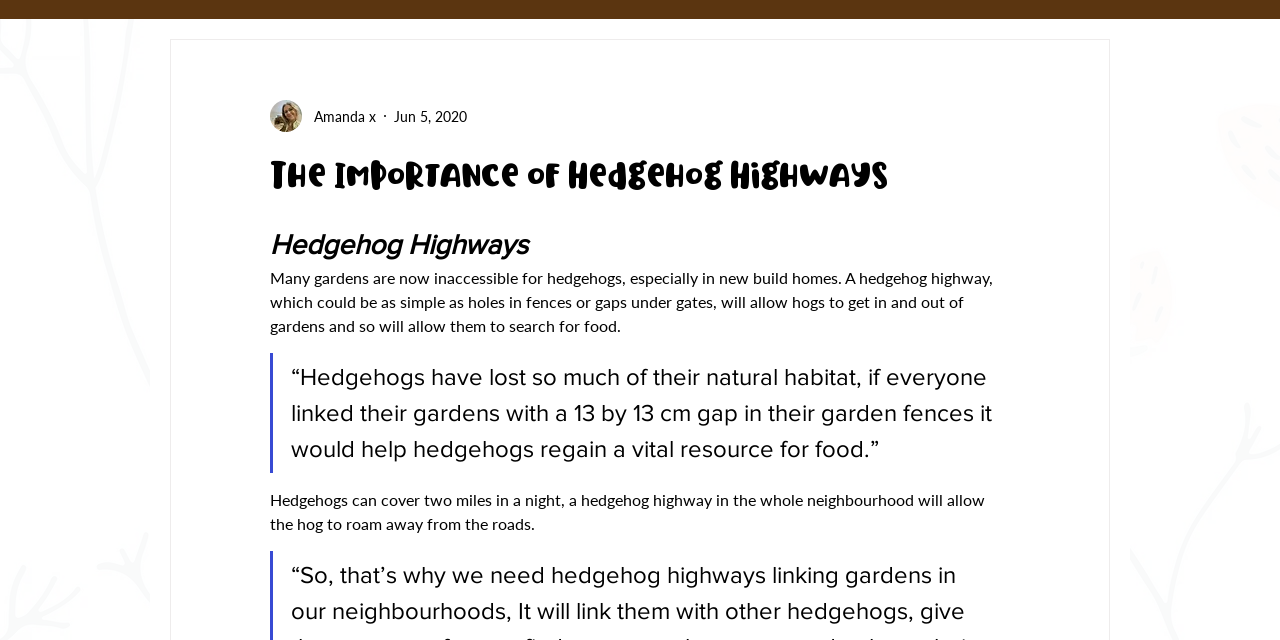How far can hedgehogs cover in a night?
Please ensure your answer is as detailed and informative as possible.

According to the article, hedgehogs can cover two miles in a night, which is mentioned in the paragraph below the blockquote.